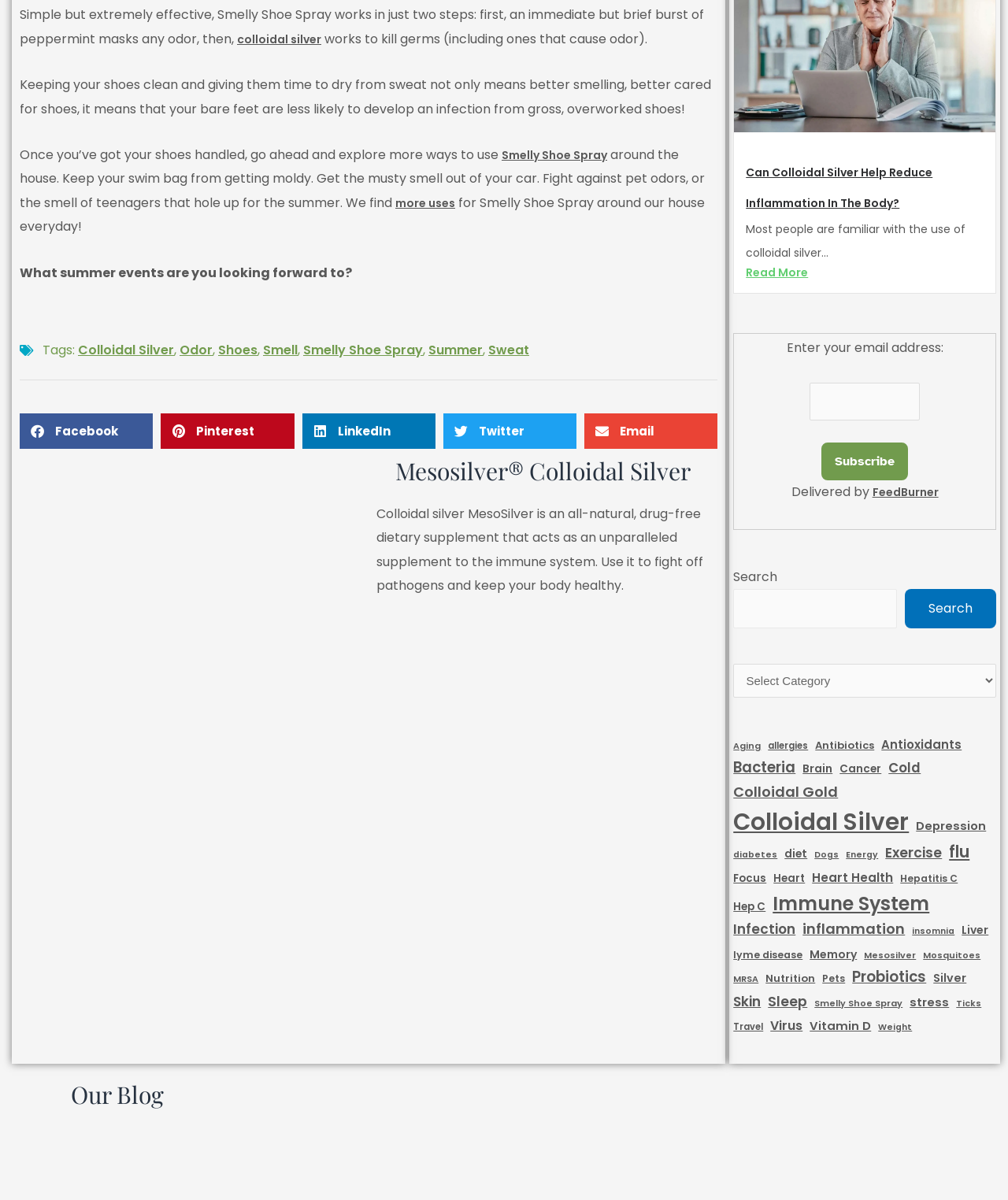How many social media platforms can you share content on?
From the details in the image, answer the question comprehensively.

The webpage provides buttons to share content on Facebook, Pinterest, LinkedIn, Twitter, and Email, which are five different social media platforms.